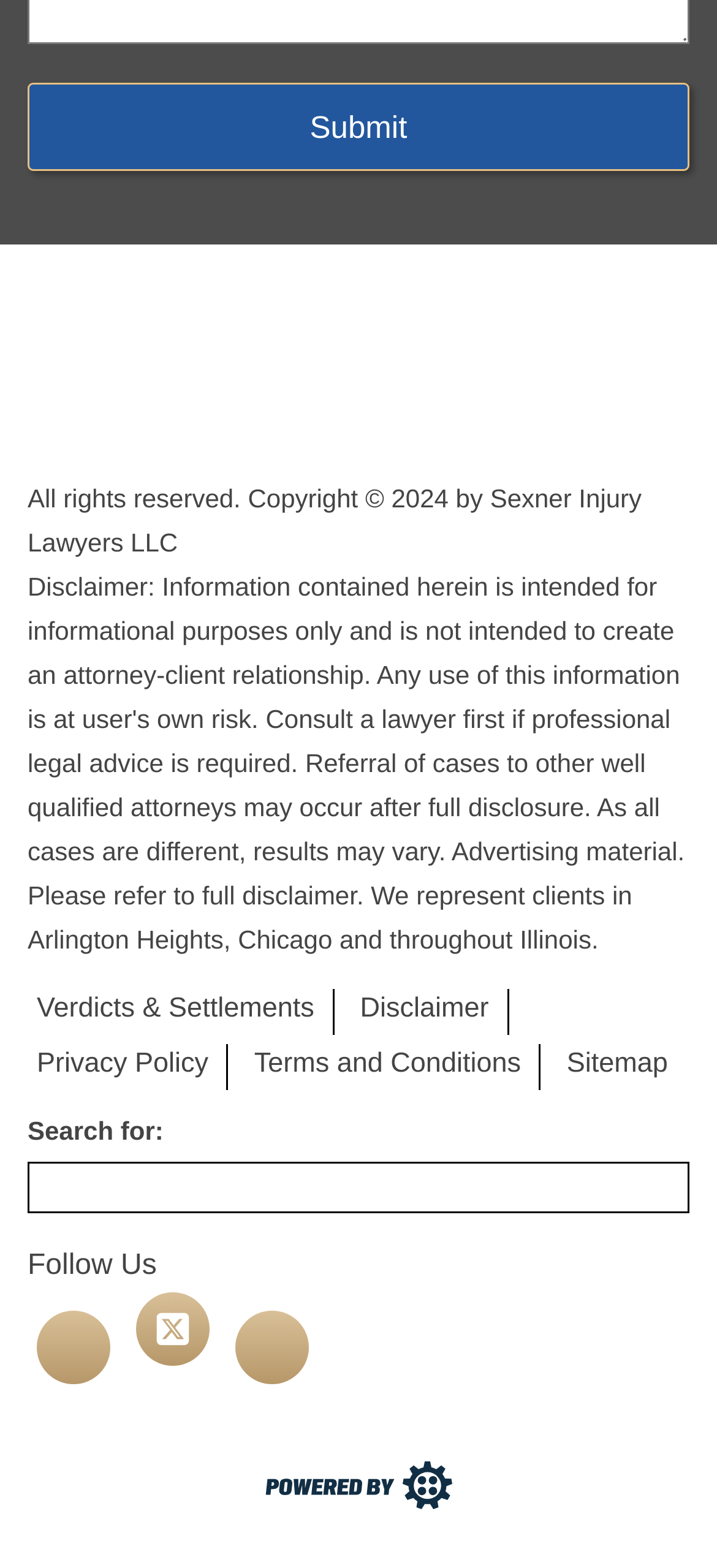Determine the bounding box coordinates of the section I need to click to execute the following instruction: "Visit the Verdicts & Settlements page". Provide the coordinates as four float numbers between 0 and 1, i.e., [left, top, right, bottom].

[0.051, 0.634, 0.438, 0.653]